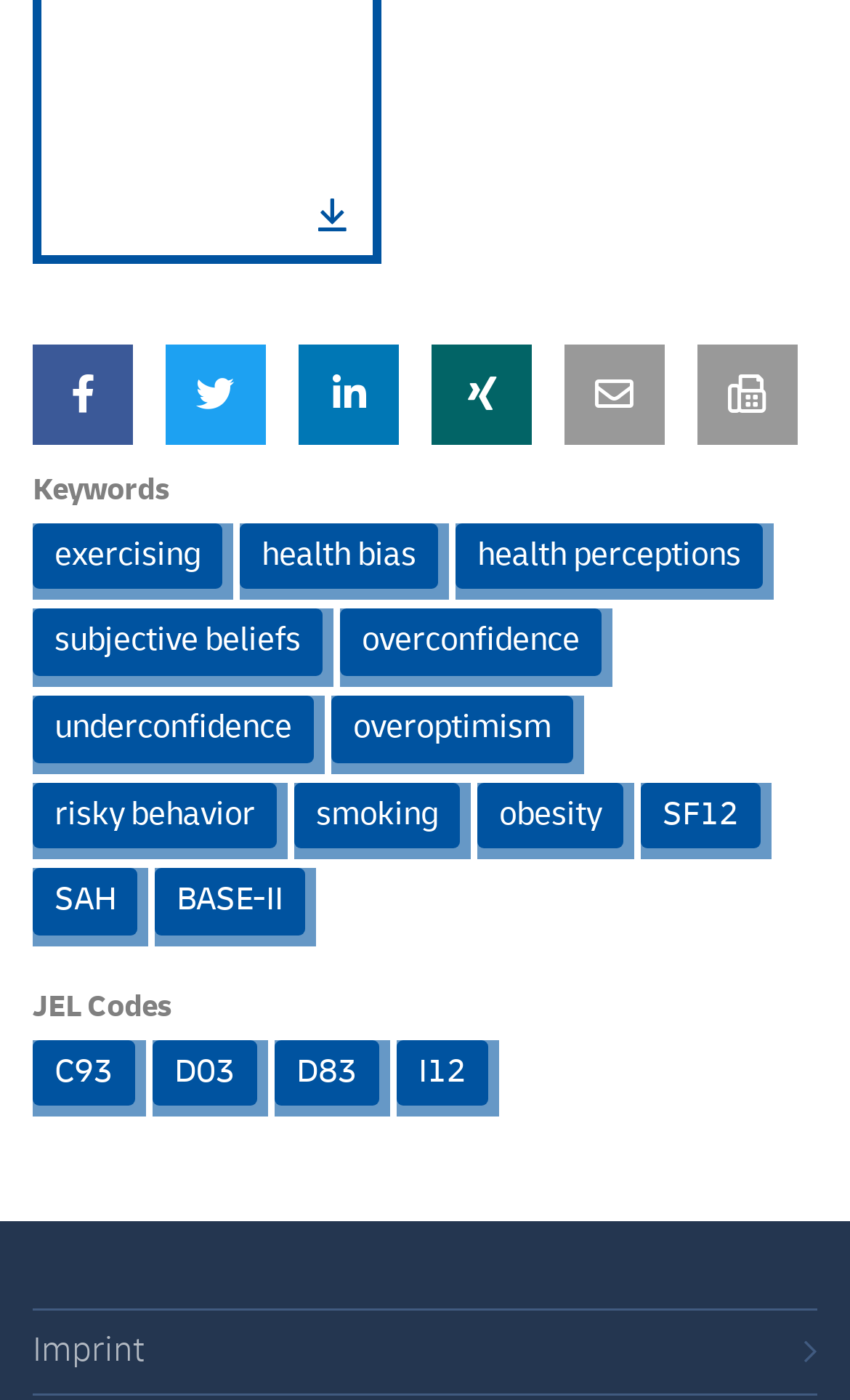What is the purpose of the links under JEL Codes?
Using the image, answer in one word or phrase.

classify research papers